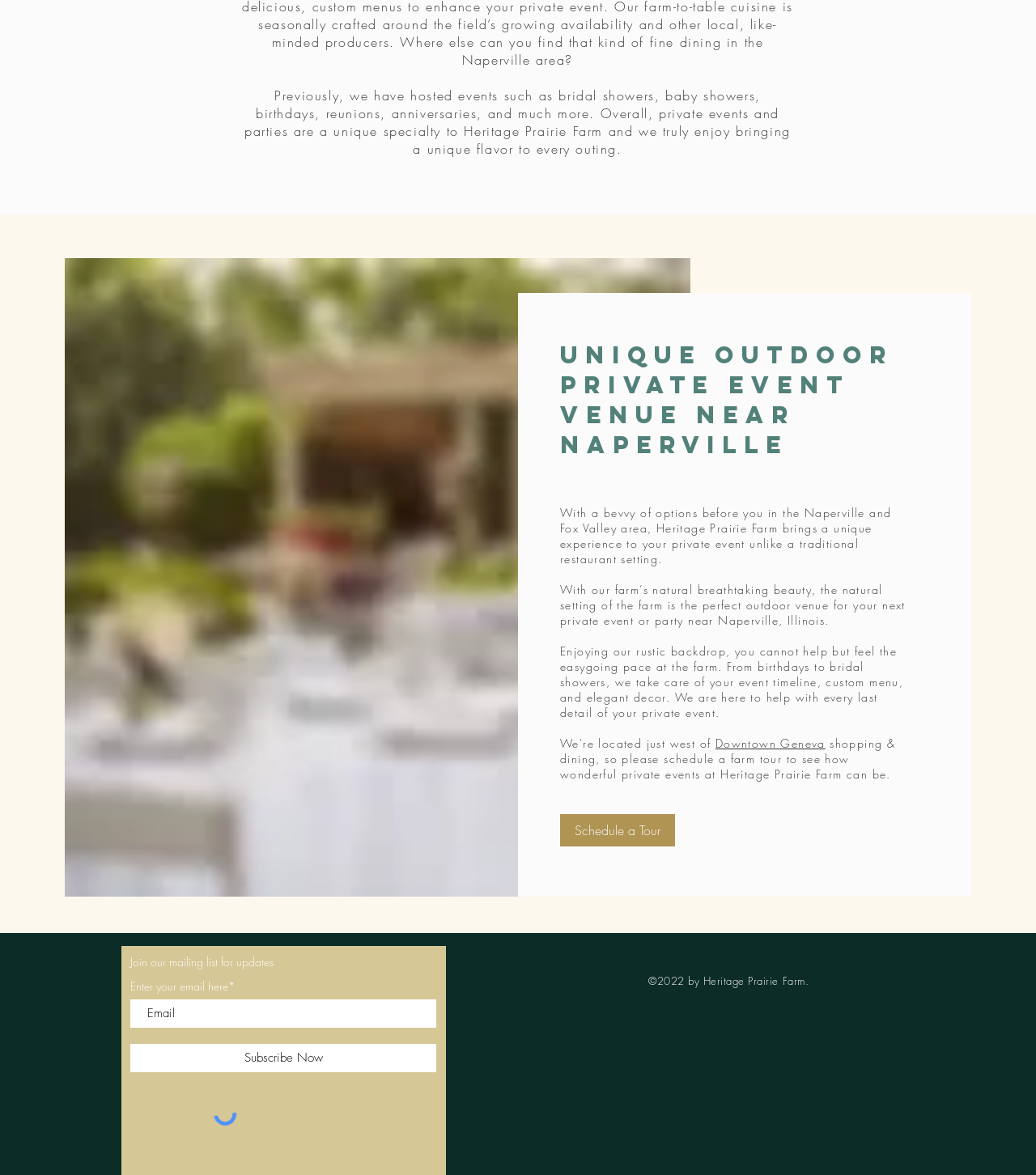Identify the bounding box of the UI element described as follows: "name="email" placeholder="Email"". Provide the coordinates as four float numbers in the range of 0 to 1 [left, top, right, bottom].

[0.126, 0.85, 0.421, 0.875]